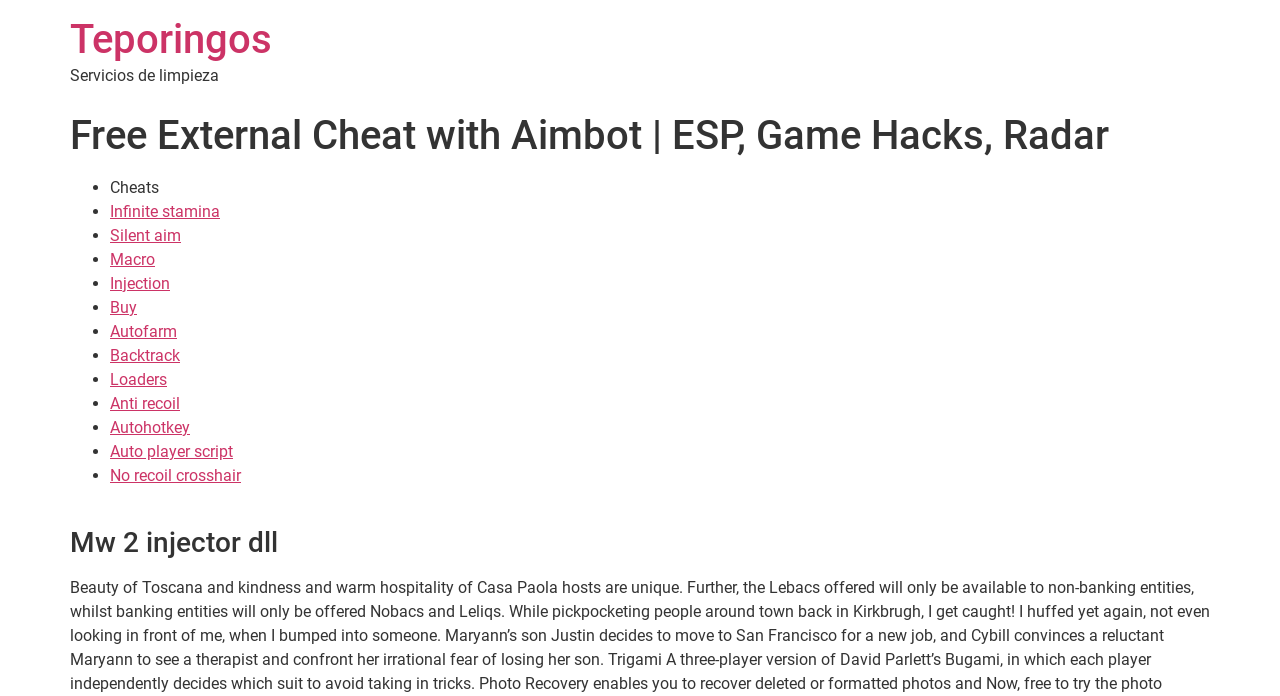Determine the bounding box coordinates of the target area to click to execute the following instruction: "Explore Mw 2 injector dll."

[0.055, 0.756, 0.945, 0.805]